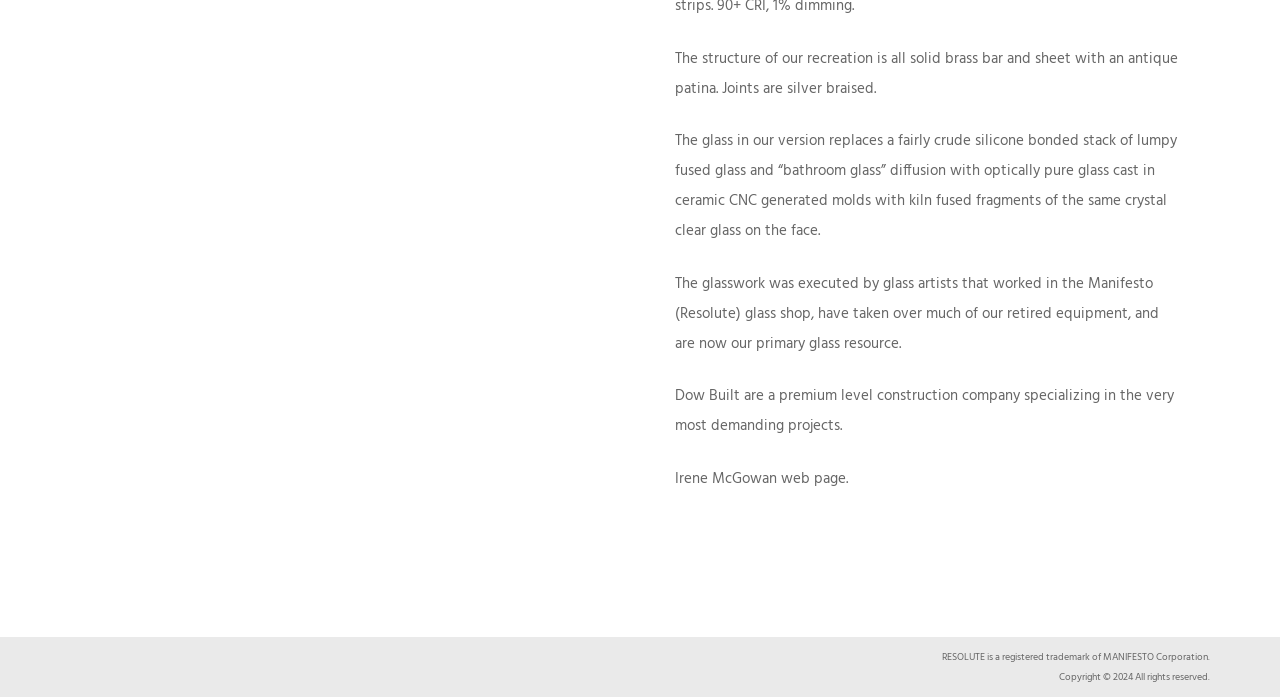Please answer the following question as detailed as possible based on the image: 
Who executed the glasswork?

The answer can be found in the third StaticText element, which states 'The glasswork was executed by glass artists that worked in the Manifesto (Resolute) glass shop, have taken over much of our retired equipment, and are now our primary glass resource.'